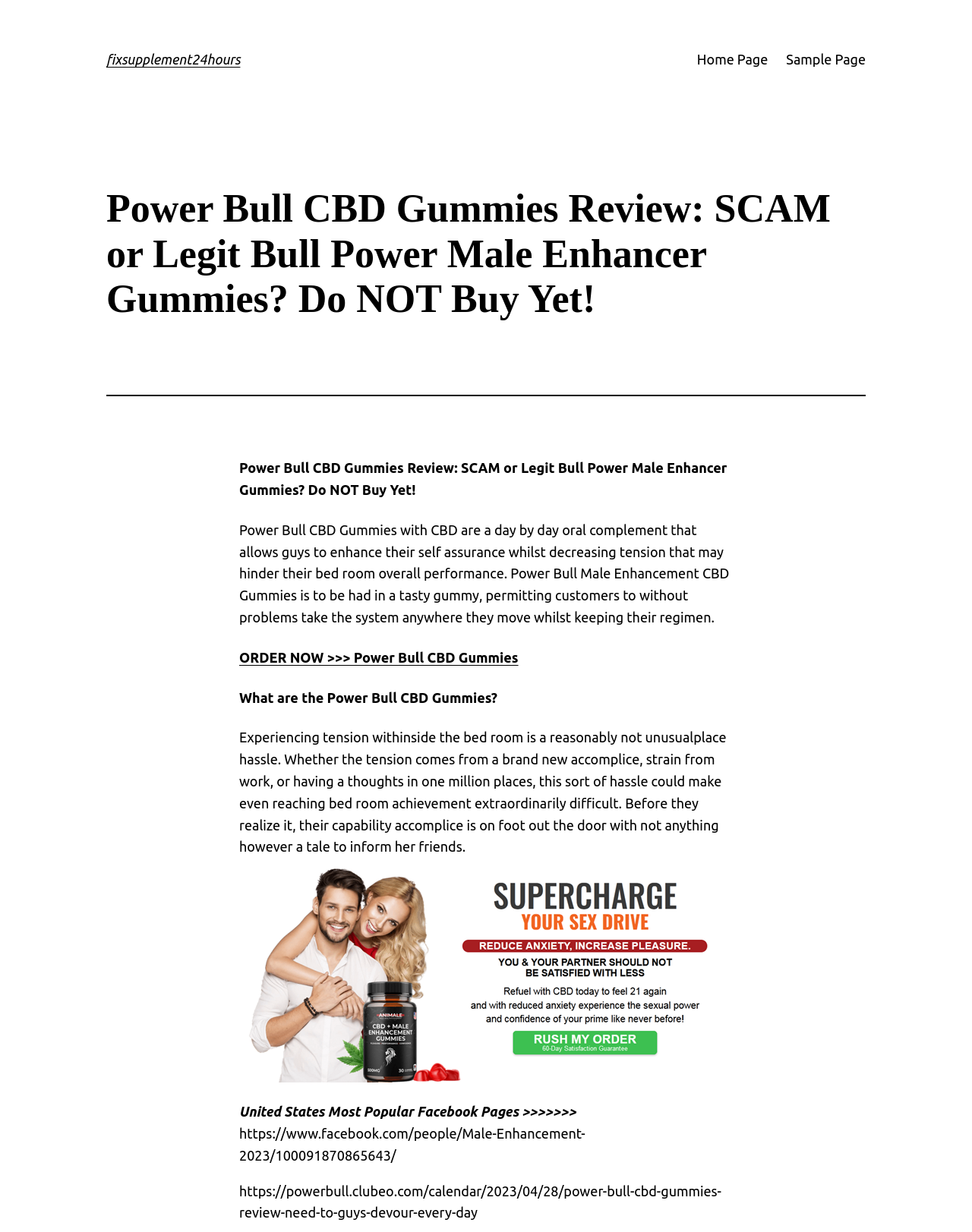Given the webpage screenshot and the description, determine the bounding box coordinates (top-left x, top-left y, bottom-right x, bottom-right y) that define the location of the UI element matching this description: Home Page

[0.717, 0.039, 0.79, 0.057]